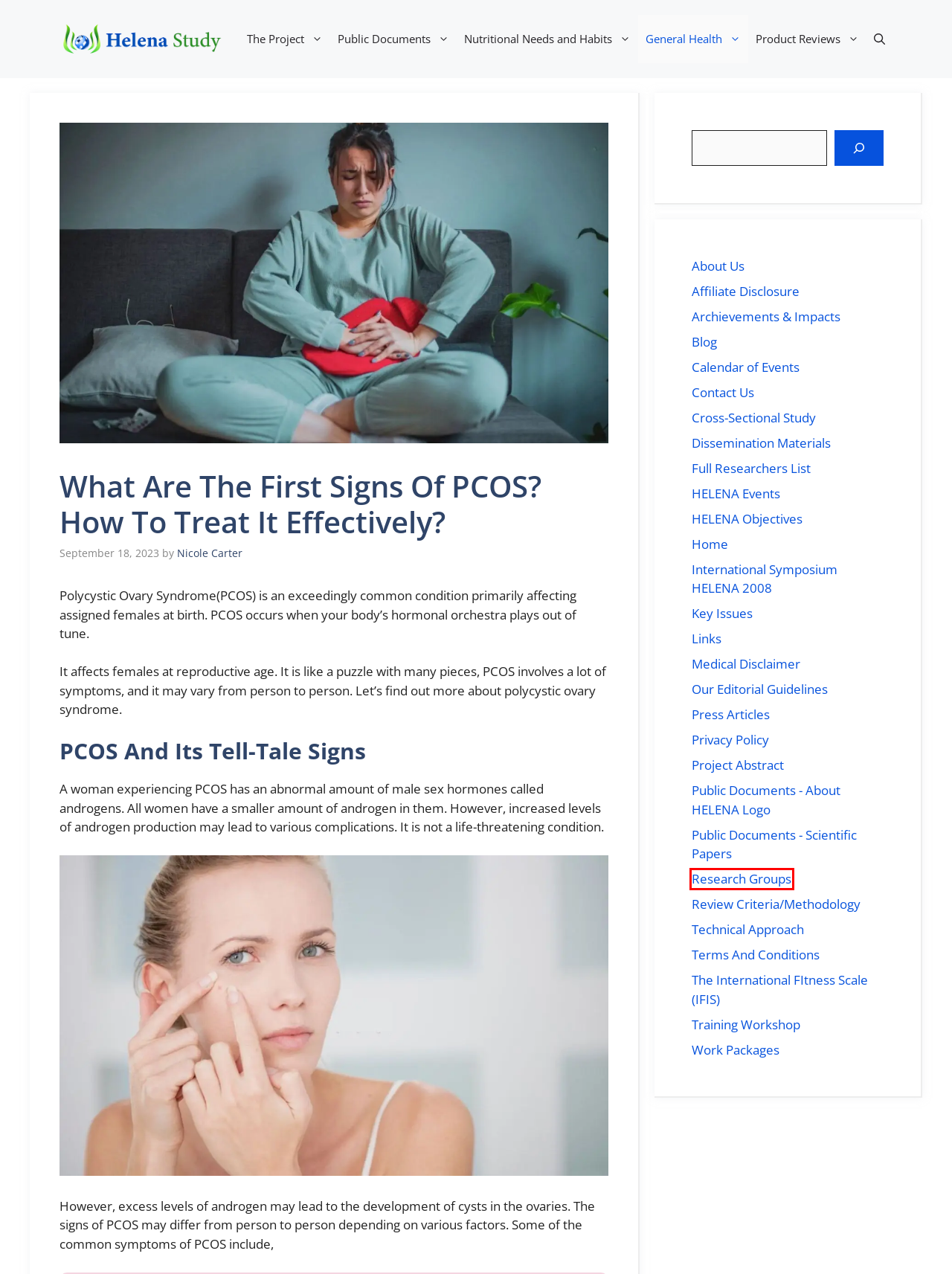Review the screenshot of a webpage that includes a red bounding box. Choose the most suitable webpage description that matches the new webpage after clicking the element within the red bounding box. Here are the candidates:
A. Helenastudy - Nutrition for Health and Wellness
B. Training Workshop- Helena Study
C. Research Groups- Helena Study
D. Editorial Guidelines
E. International Symposium HELENA 2008- Helena Study
F. Nutritional Needs and Habits Archives - Helena Study
G. HELENA Events- Helena Study
H. Nicole Carter, Author at Helena Study

C